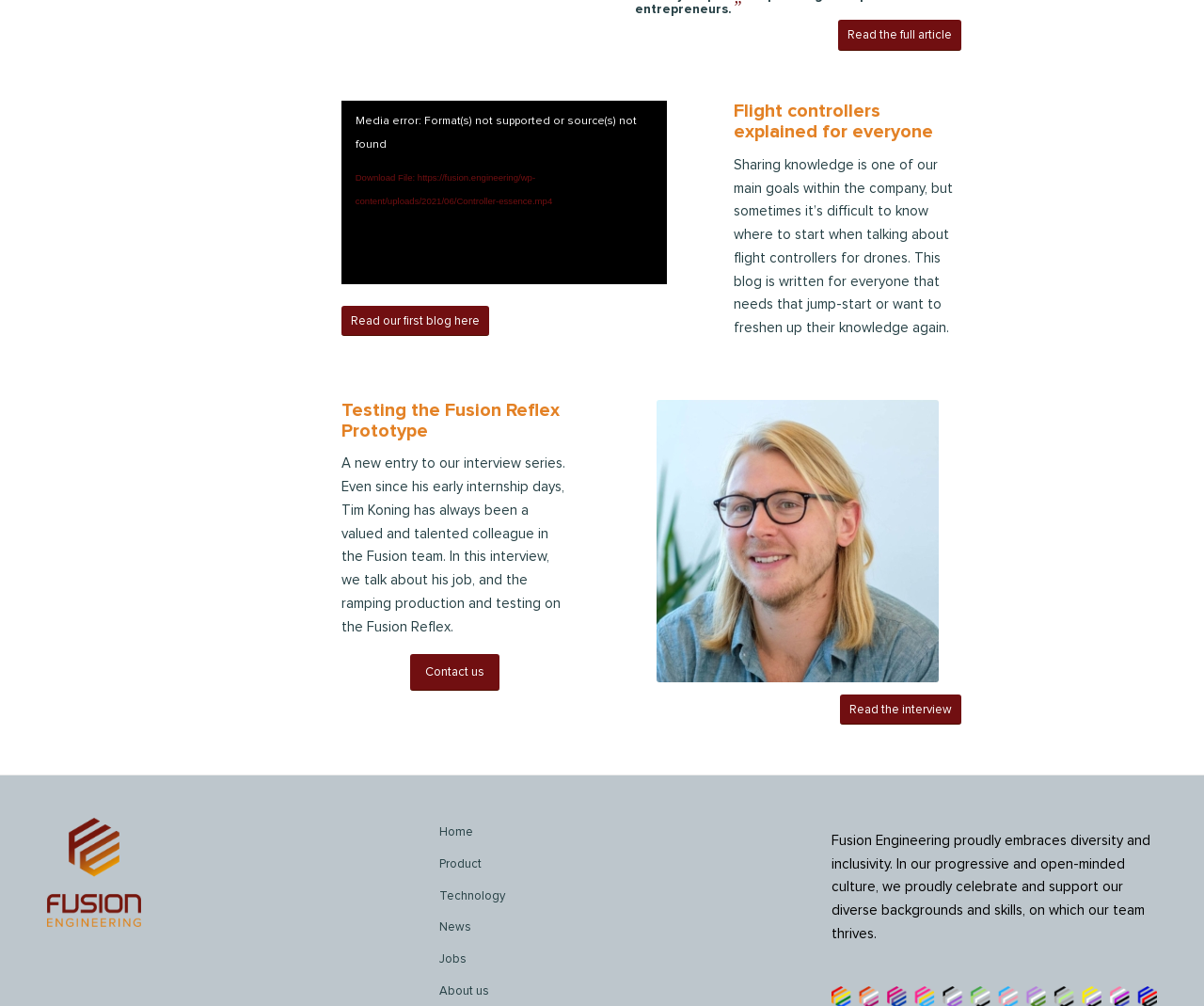What is the company's stance on diversity and inclusivity?
Based on the screenshot, respond with a single word or phrase.

Proudly celebrates and supports